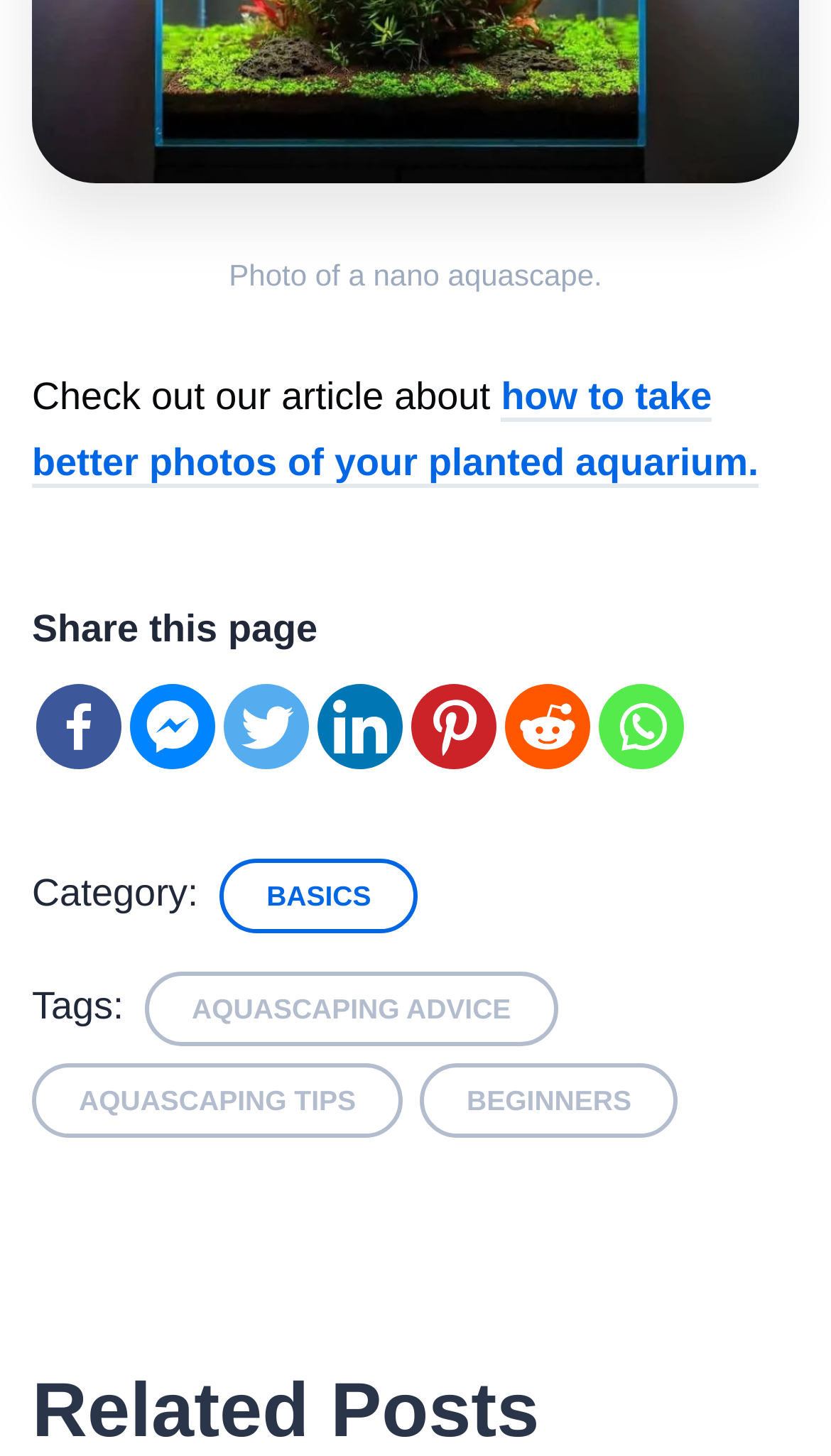Use the details in the image to answer the question thoroughly: 
What category is the article under?

In the footer section, I found the category label 'Category:' followed by a link 'BASICS', indicating that the article belongs to the BASICS category.